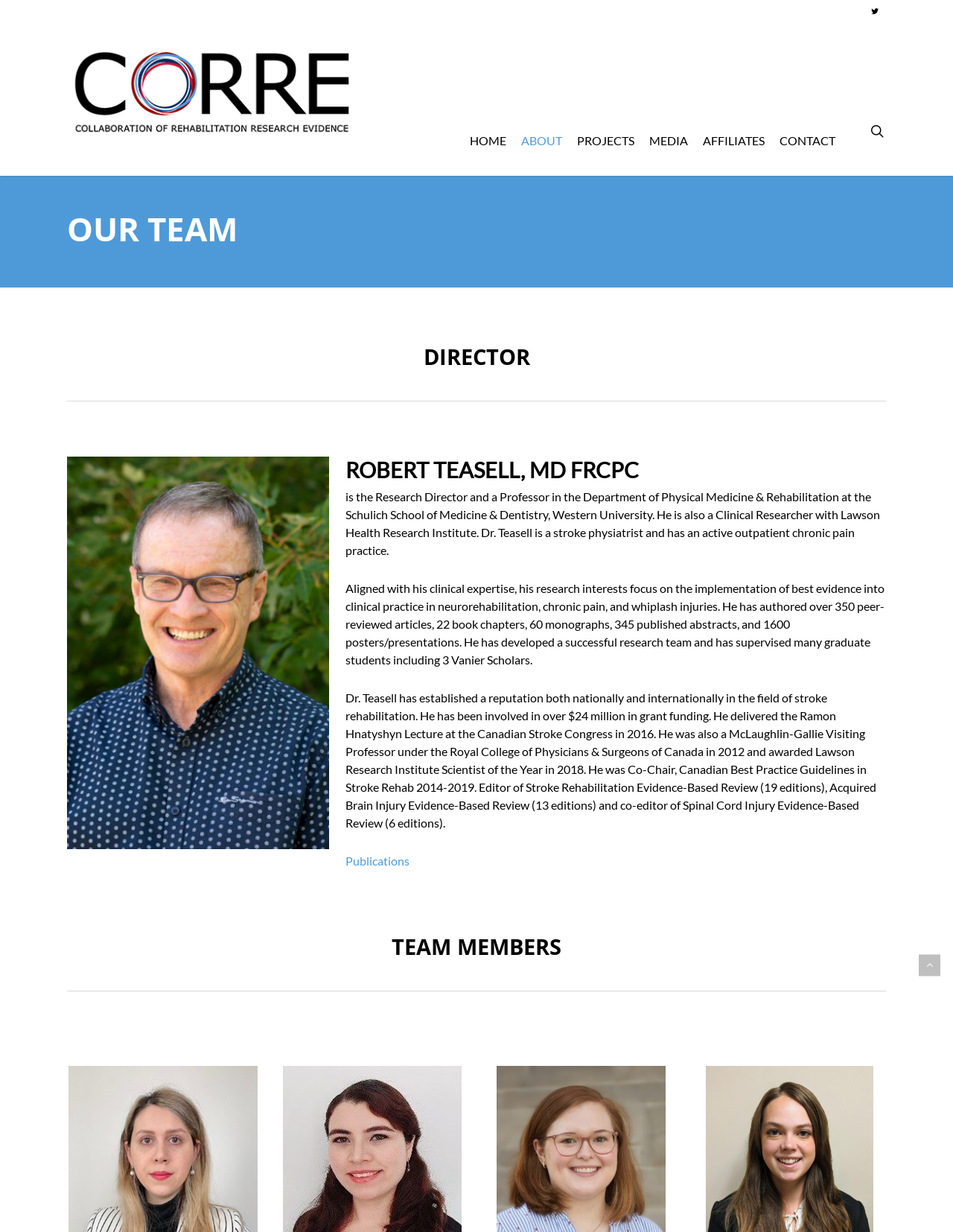Identify the bounding box coordinates for the element that needs to be clicked to fulfill this instruction: "go to home page". Provide the coordinates in the format of four float numbers between 0 and 1: [left, top, right, bottom].

[0.485, 0.109, 0.539, 0.134]